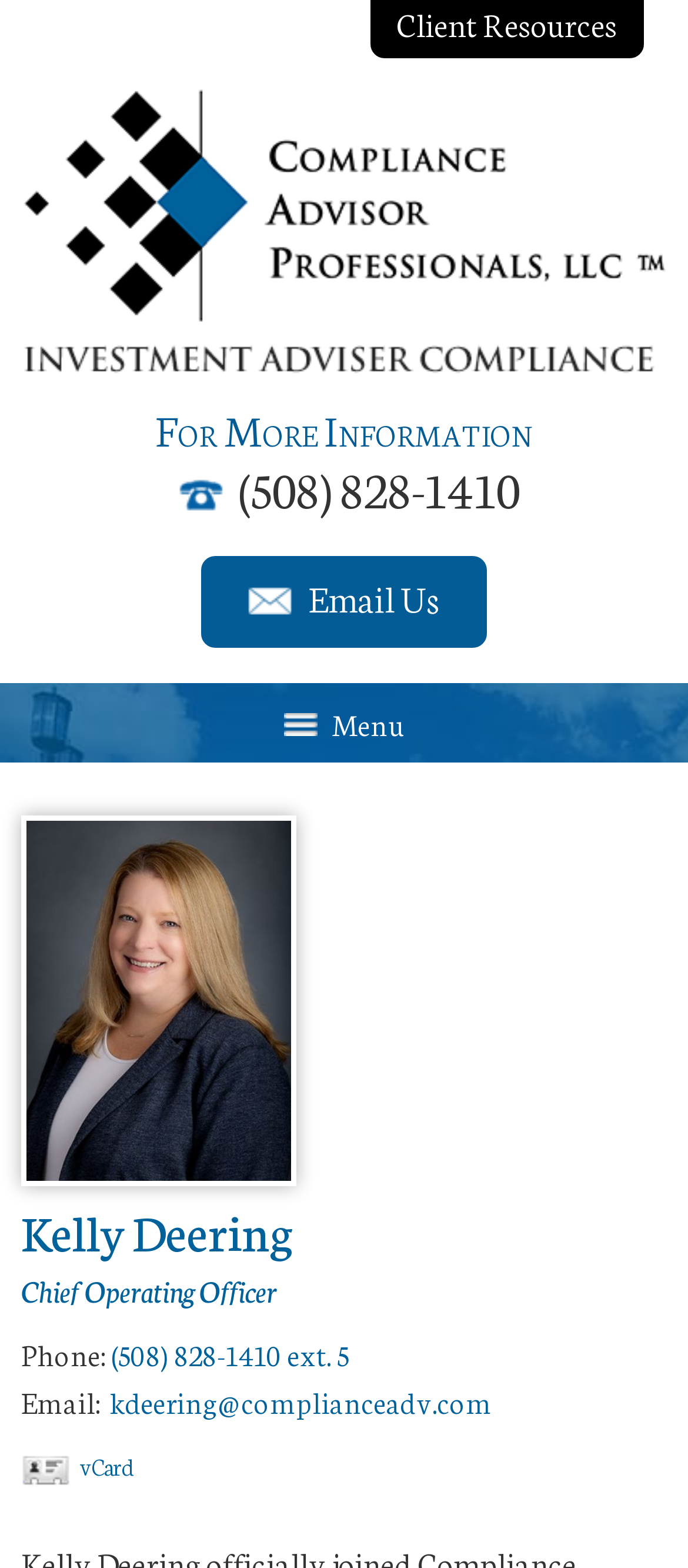What is Kelly Deering's job title?
Please provide a single word or phrase as your answer based on the screenshot.

Chief Operating Officer